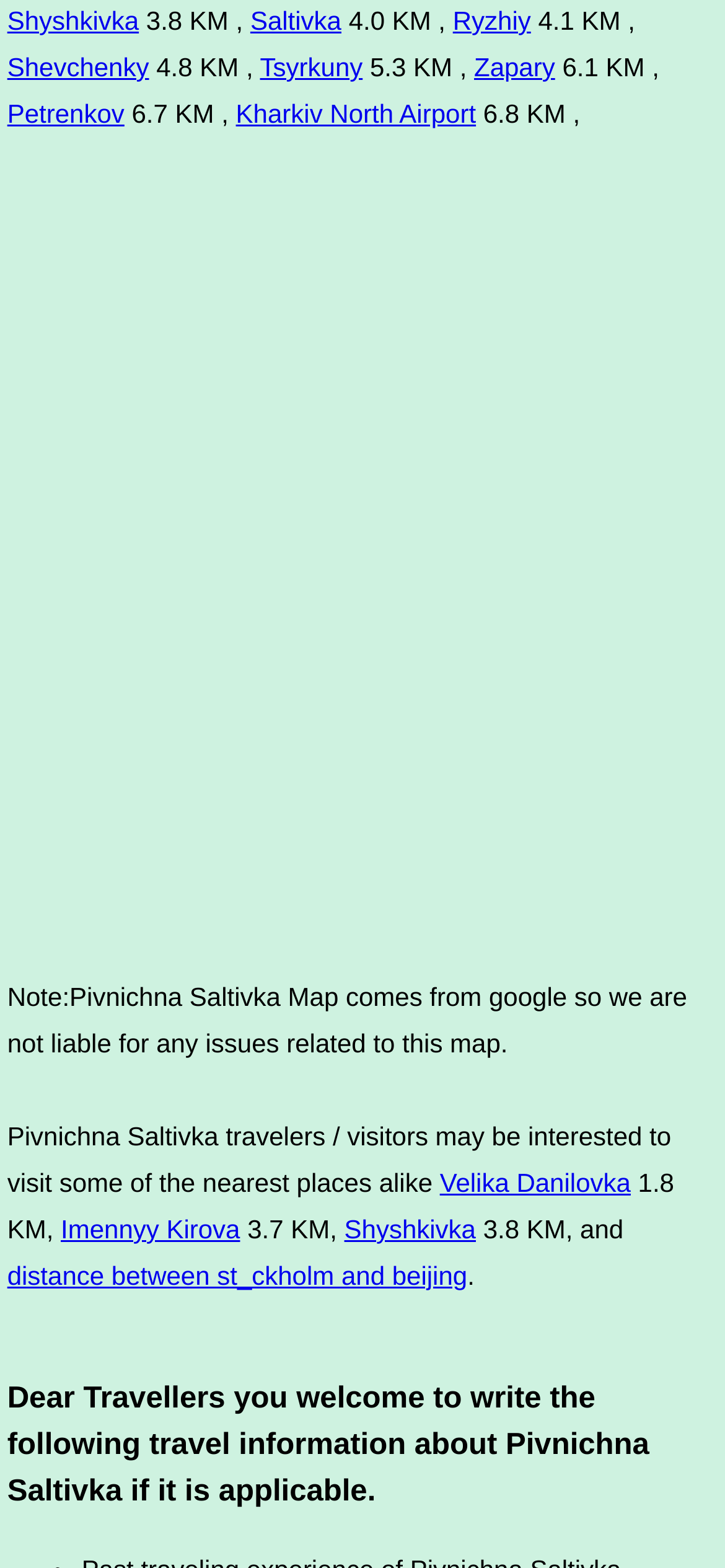How many StaticText elements are there on the webpage?
Please answer the question with a single word or phrase, referencing the image.

10